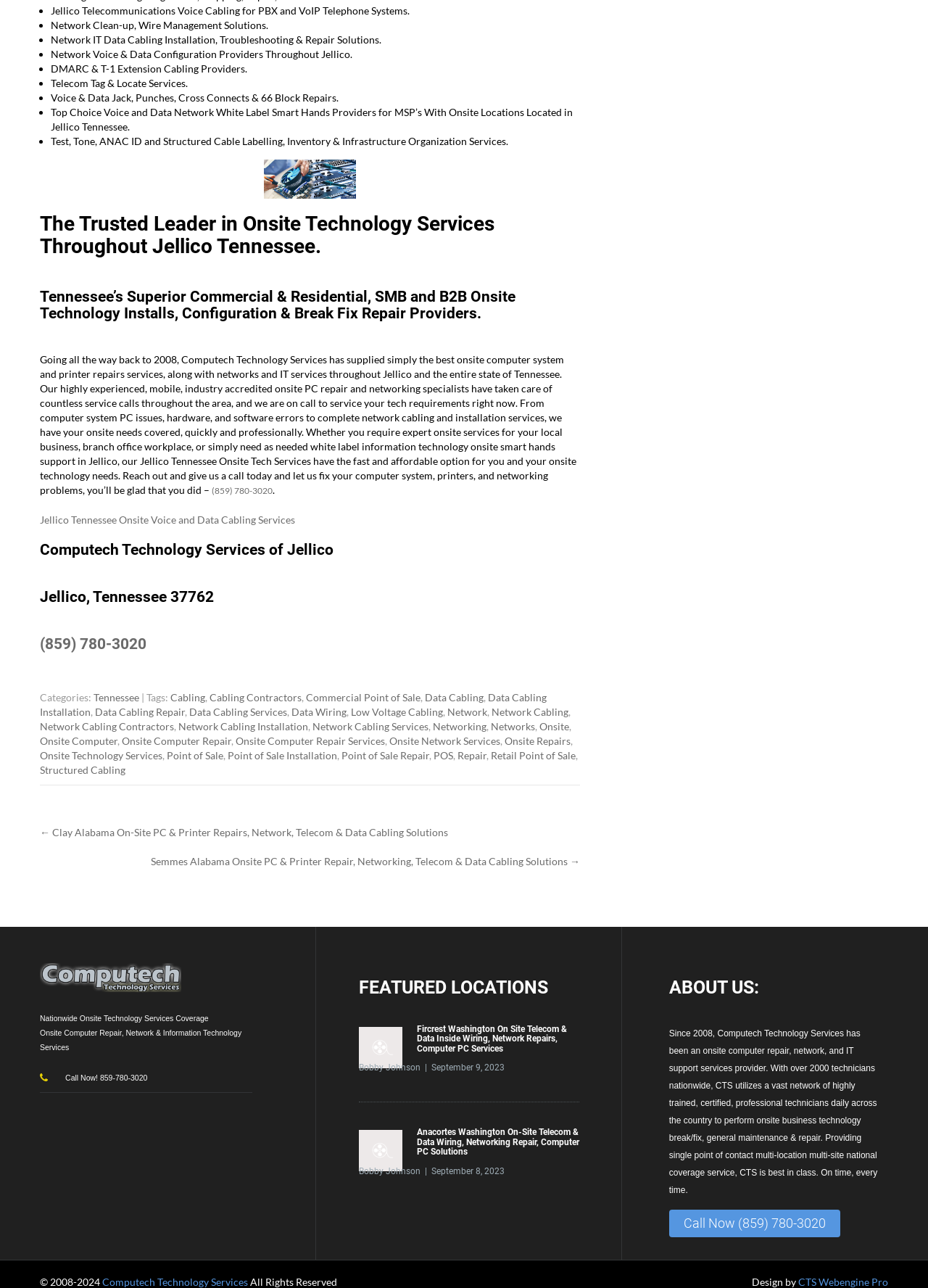Locate the bounding box coordinates of the element that should be clicked to fulfill the instruction: "Click the 'HOME' link".

None